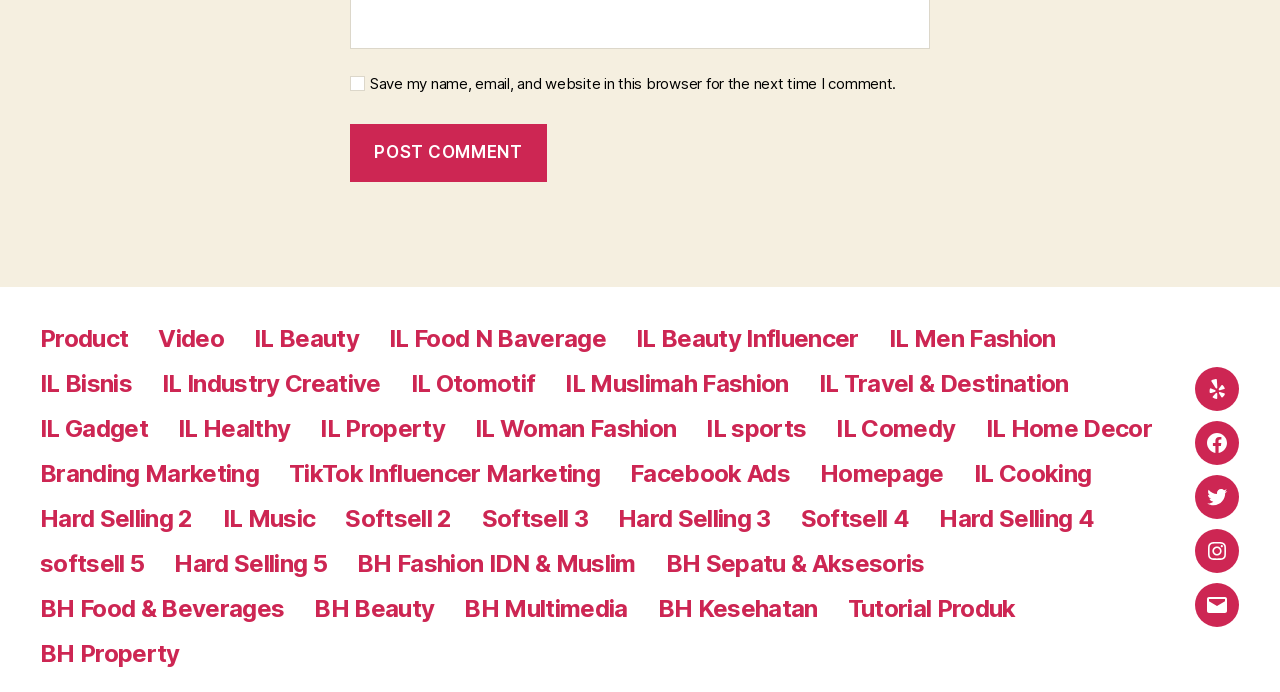Please specify the bounding box coordinates in the format (top-left x, top-left y, bottom-right x, bottom-right y), with values ranging from 0 to 1. Identify the bounding box for the UI component described as follows: IL Muslimah Fashion

[0.442, 0.534, 0.616, 0.576]